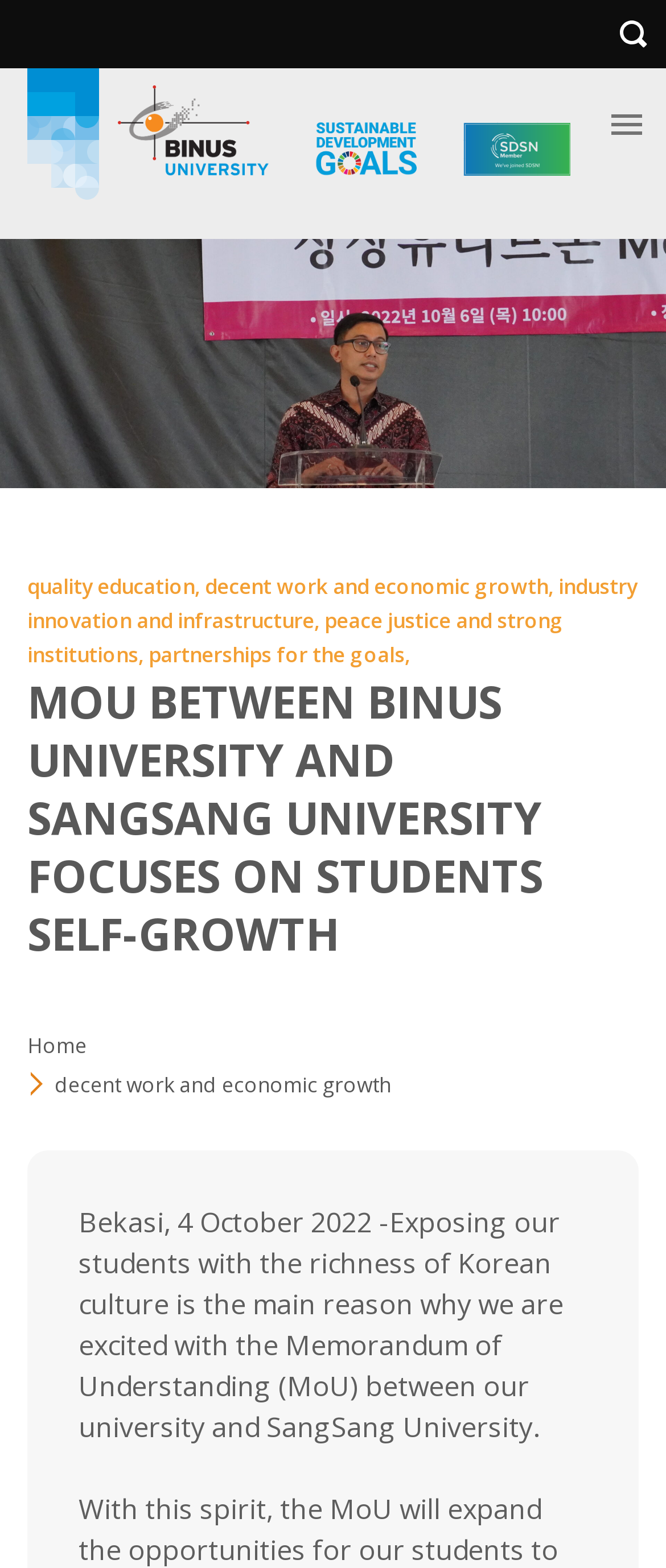How many images are on the webpage?
Answer the question using a single word or phrase, according to the image.

5